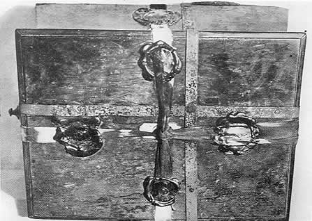Use a single word or phrase to answer the question: 
Who investigated the box in 1927?

Harry Price